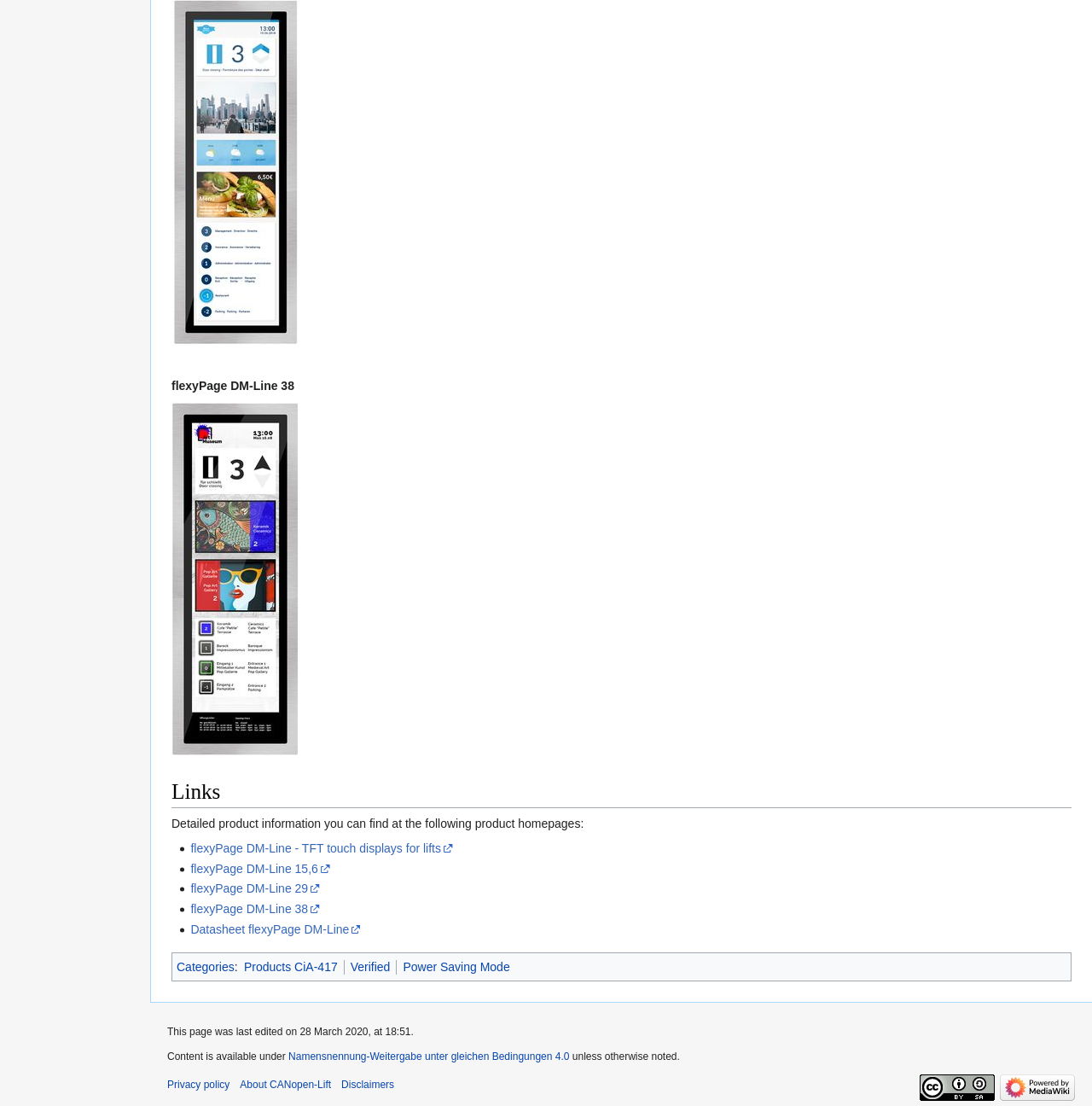Please identify the bounding box coordinates of the clickable region that I should interact with to perform the following instruction: "Click on the link to flexyPage DM-Line 29". The coordinates should be expressed as four float numbers between 0 and 1, i.e., [left, top, right, bottom].

[0.157, 0.148, 0.274, 0.161]